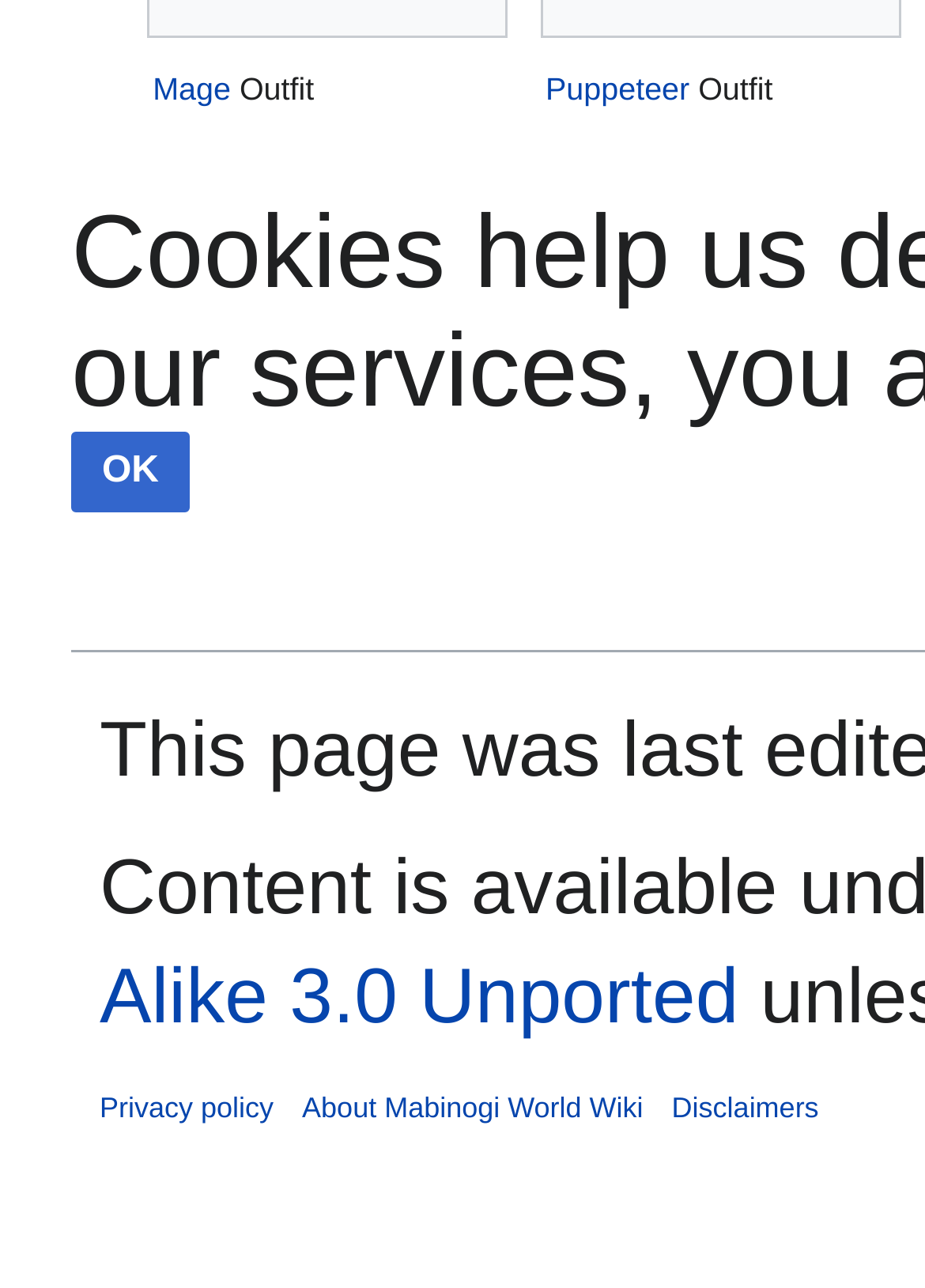Is the 'Puppeteer' link at the top?
Please provide a single word or phrase based on the screenshot.

Yes